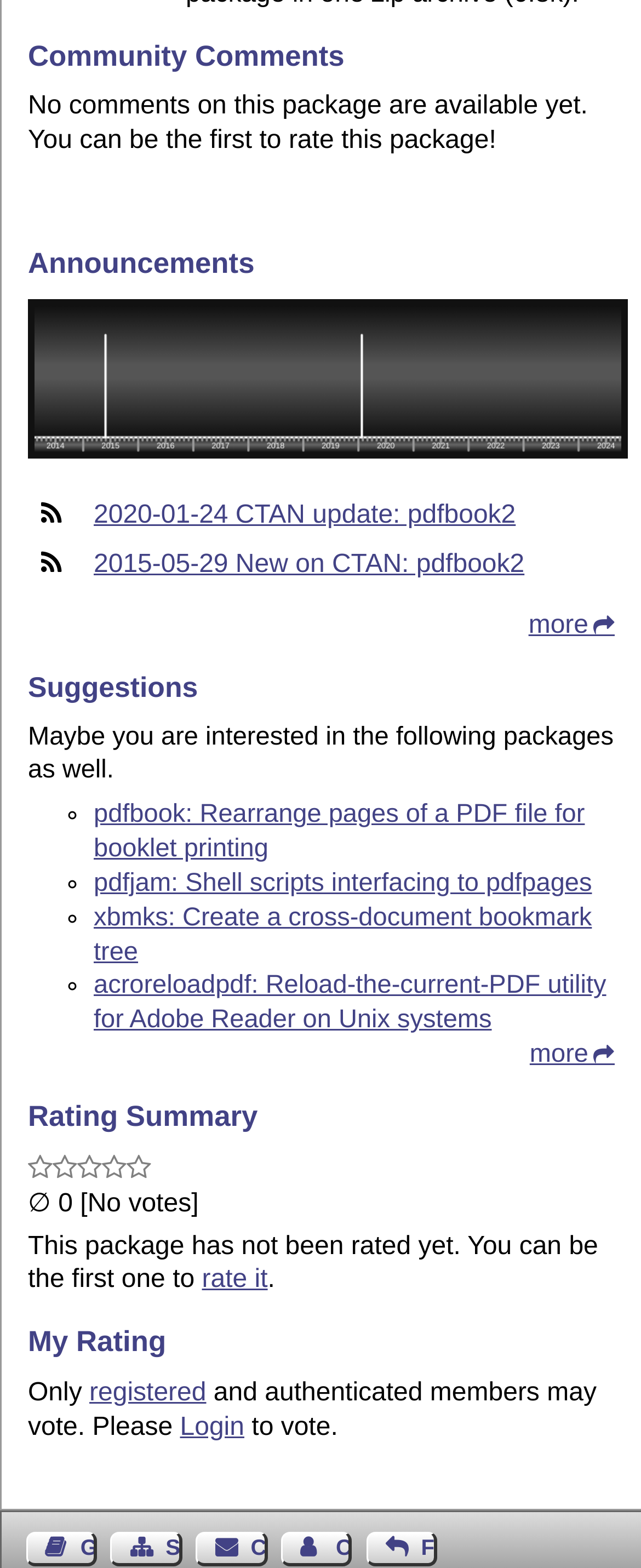Identify the bounding box coordinates of the element that should be clicked to fulfill this task: "View community comments". The coordinates should be provided as four float numbers between 0 and 1, i.e., [left, top, right, bottom].

[0.044, 0.021, 0.959, 0.051]